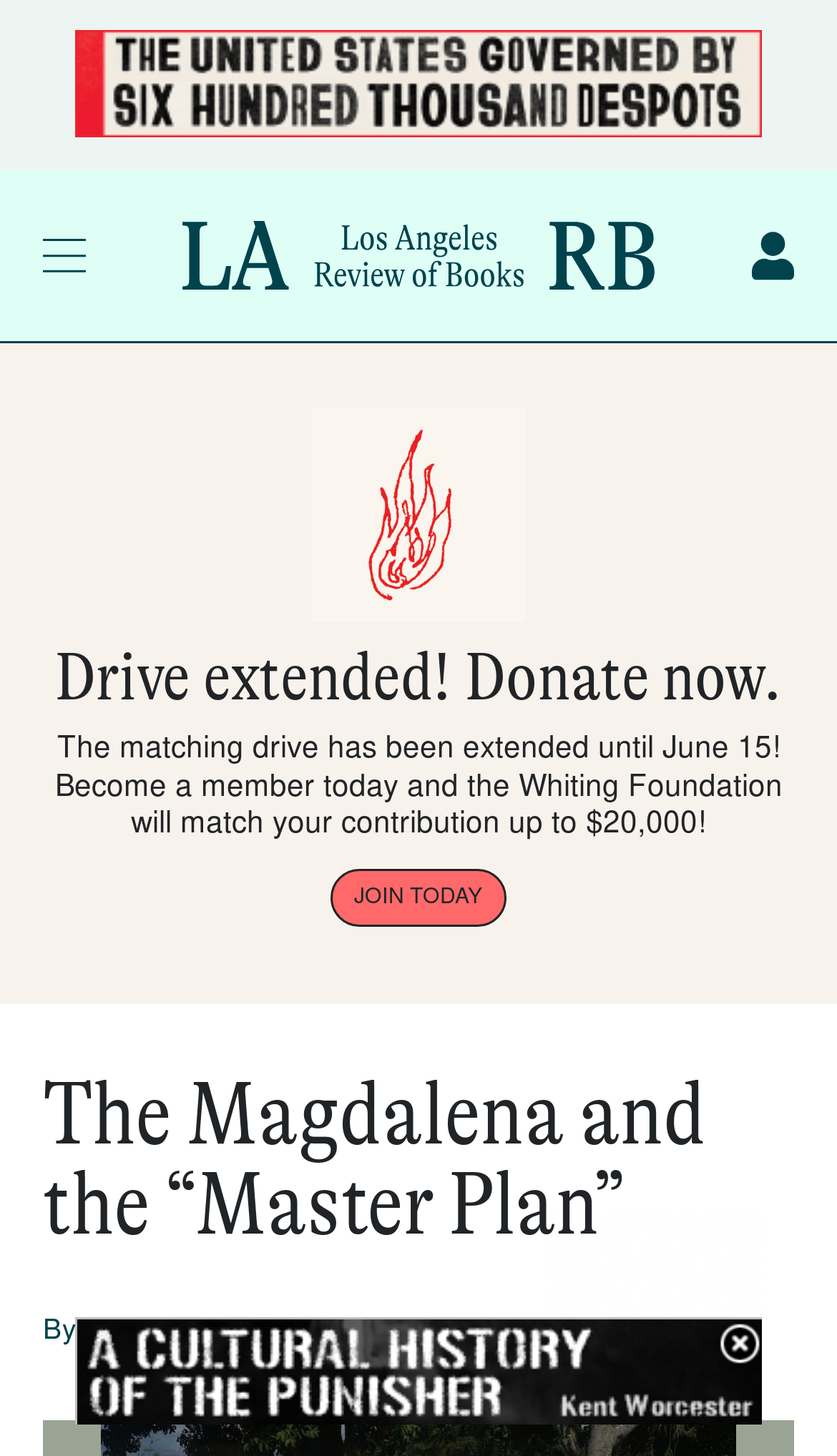Who is the author of the article?
Give a detailed and exhaustive answer to the question.

I found the answer by looking at the link element with the text 'Alex Baumhardt' which is located below the article title, indicating that it is the author of the article.